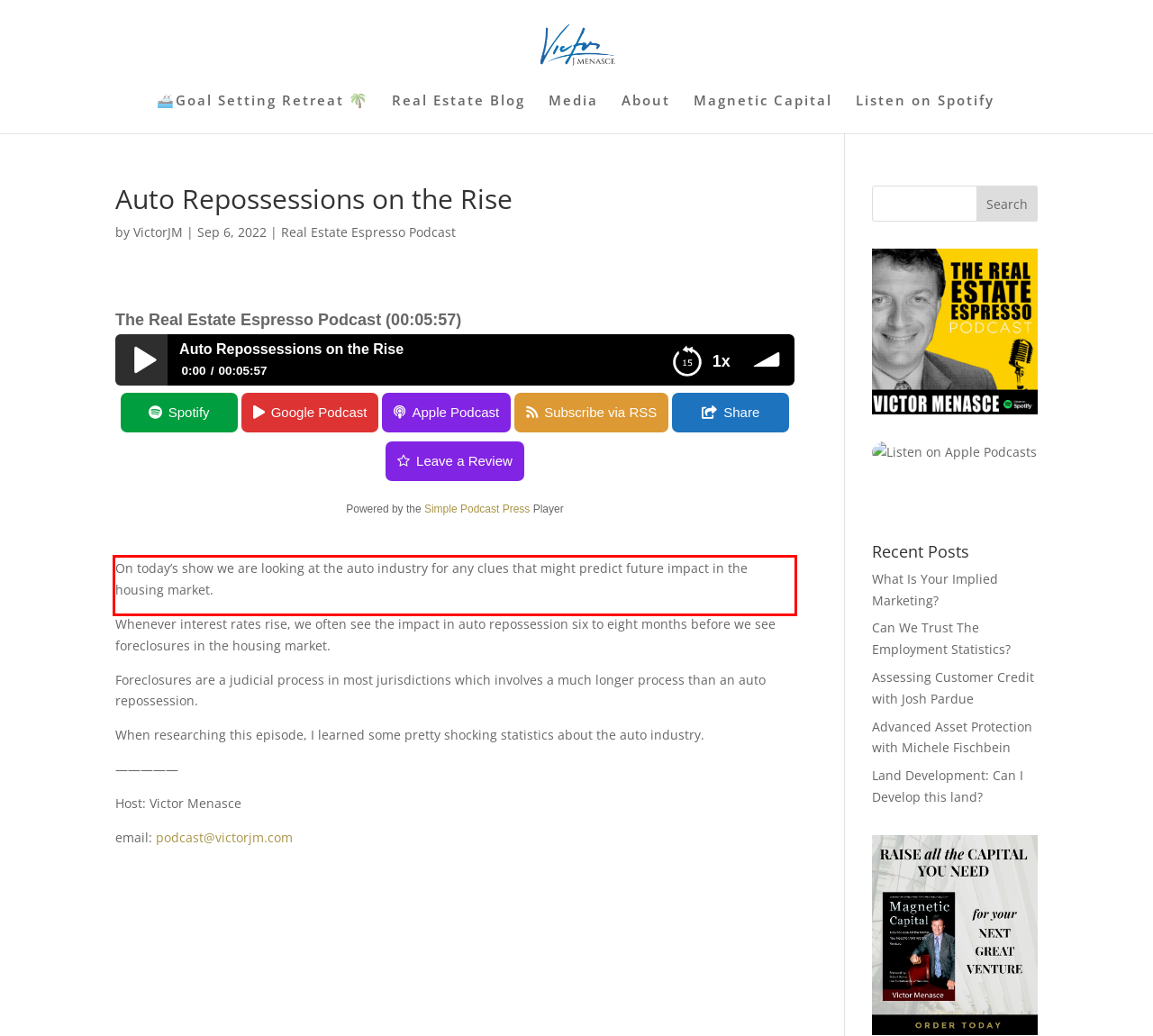You are provided with a webpage screenshot that includes a red rectangle bounding box. Extract the text content from within the bounding box using OCR.

On today’s show we are looking at the auto industry for any clues that might predict future impact in the housing market.